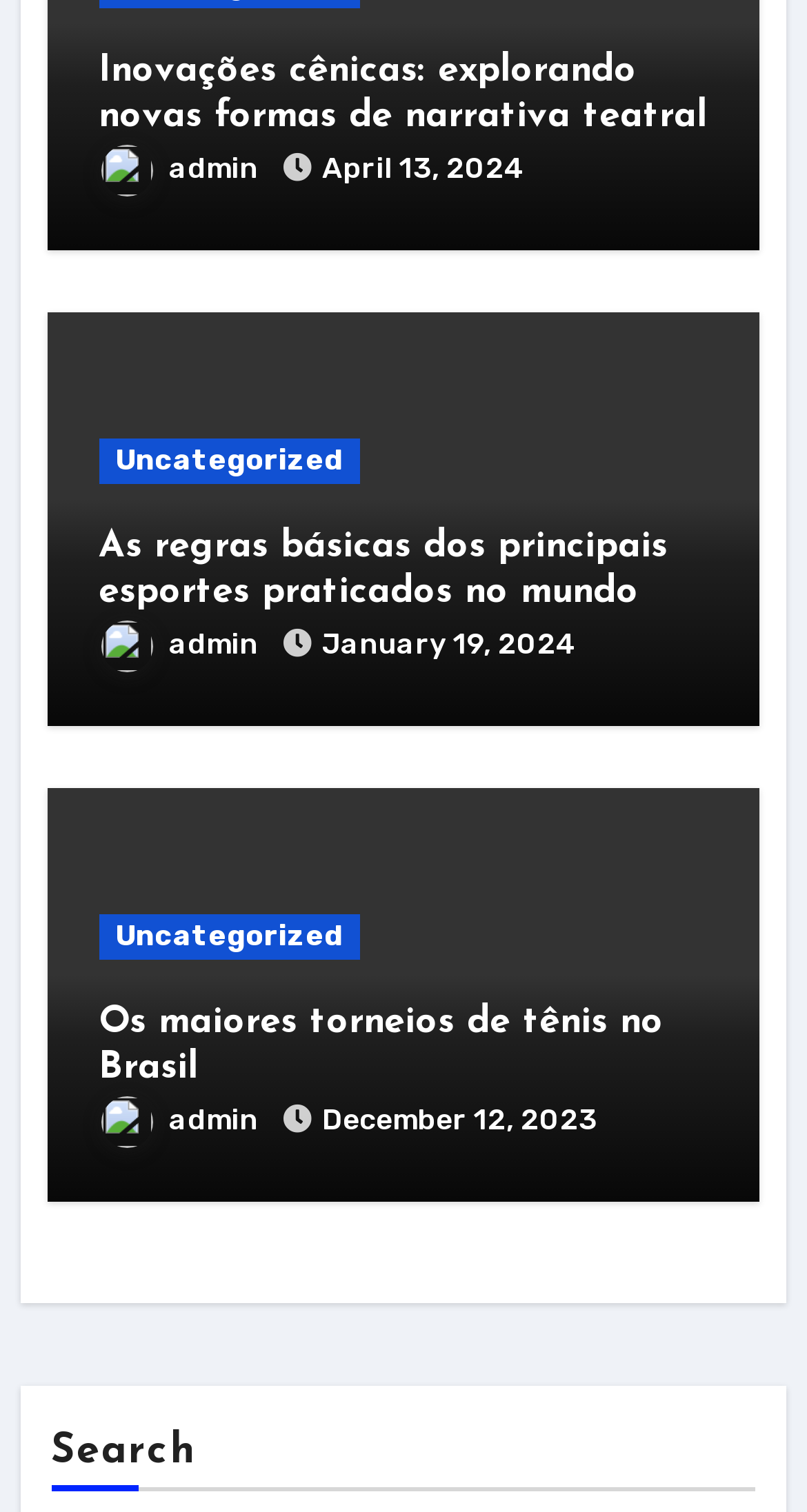Show the bounding box coordinates for the element that needs to be clicked to execute the following instruction: "read about the basic rules of major sports". Provide the coordinates in the form of four float numbers between 0 and 1, i.e., [left, top, right, bottom].

[0.122, 0.349, 0.828, 0.405]